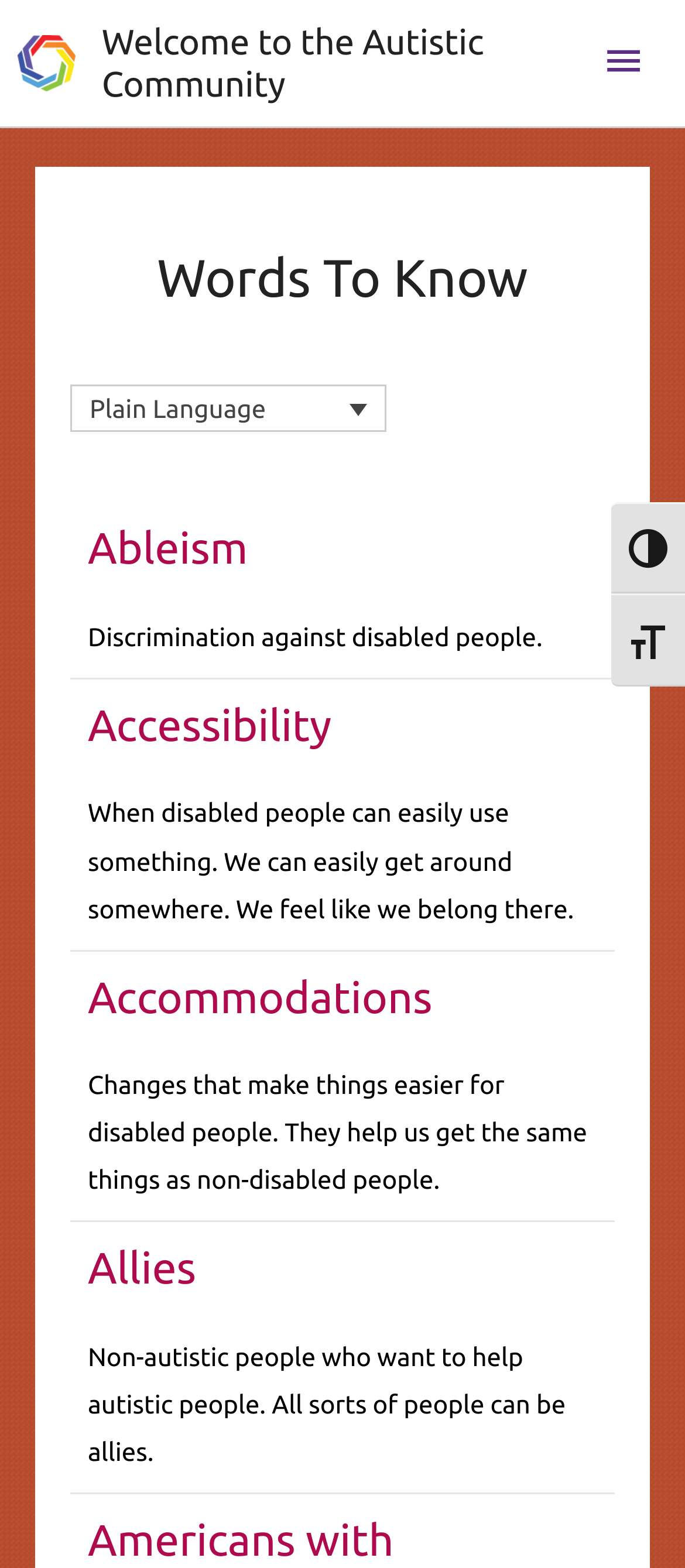Produce an extensive caption that describes everything on the webpage.

The webpage is titled "Words To Know" and appears to be a glossary or dictionary of terms related to autism and disability. At the top right corner, there are two buttons: "Toggle High Contrast" and "Toggle Font size", which allow users to adjust the page's visual settings. 

Below these buttons, there is a link "Welcome to the Autistic Community!" with an accompanying image. This link is positioned near the top left corner of the page. 

To the right of this link, there is a main menu button labeled "Main Menu" with an icon. This button is not expanded by default.

The main content of the page is divided into sections, each with a heading and a brief description. The sections are arranged vertically, with the headings "Words To Know", "Ableism", "Accessibility", "Accommodations", and "Allies" appearing in sequence. Each heading has a corresponding link and a brief description in plain text. 

The descriptions provide concise definitions of each term, such as "Discrimination against disabled people" for "Ableism", and "When disabled people can easily use something" for "Accessibility". 

Additionally, there is a list item "Plain Language" with a link, positioned above the "Words To Know" heading.